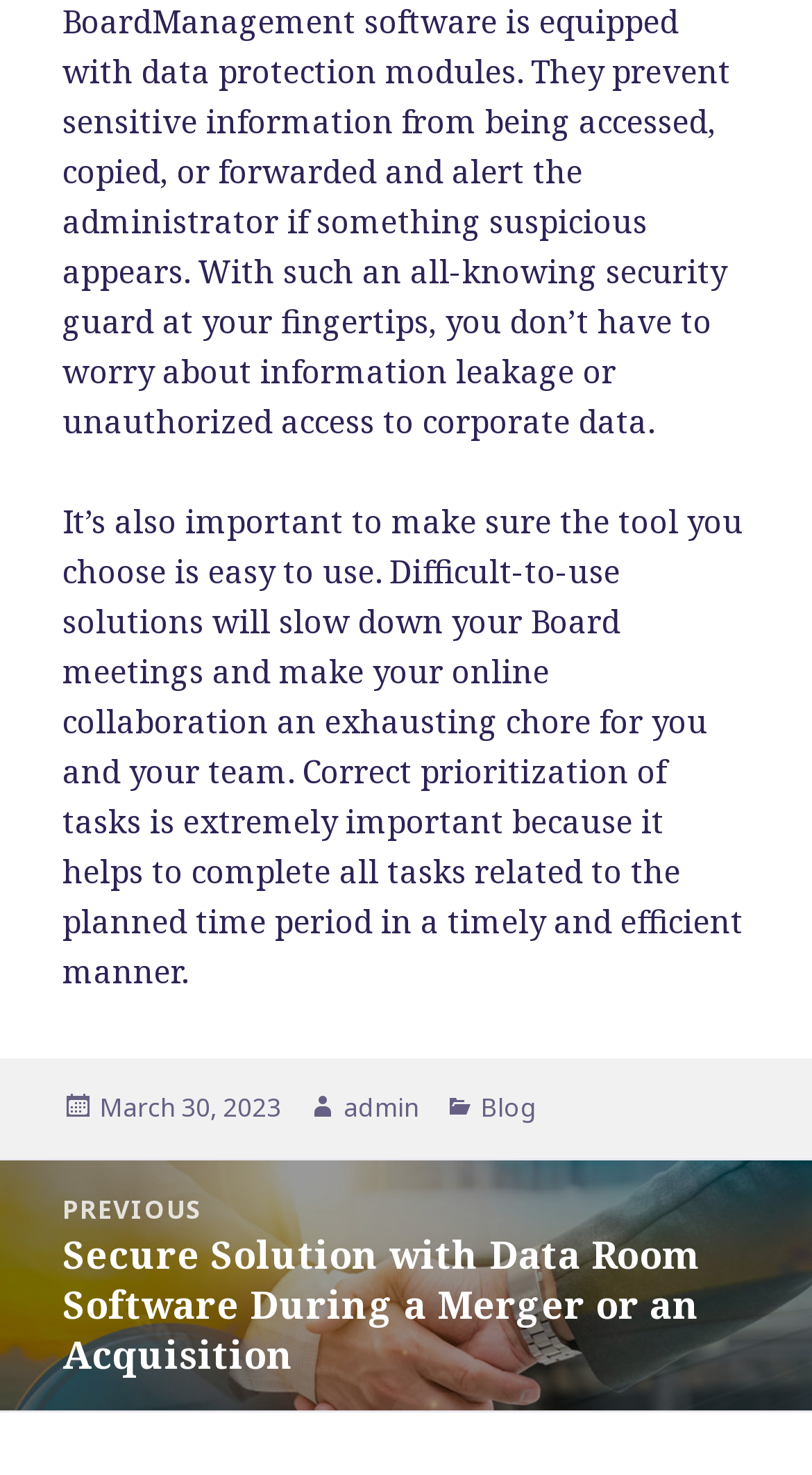Please provide a short answer using a single word or phrase for the question:
What is the title of the previous post?

Secure Solution with Data Room Software During a Merger or an Acquisition